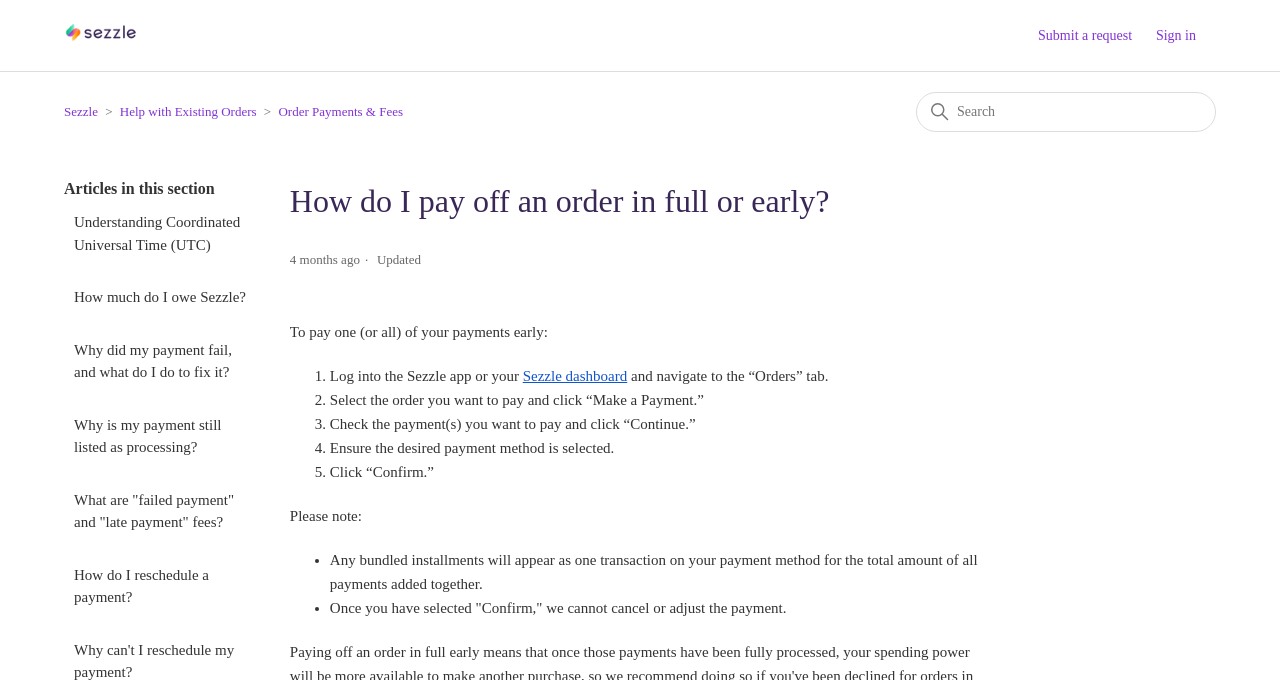Using the image as a reference, answer the following question in as much detail as possible:
What is the purpose of the search bar?

The search bar is likely intended to allow users to search for specific help topics or questions related to Sezzle. This is inferred from the presence of the search bar and the links to other help topics on the webpage.